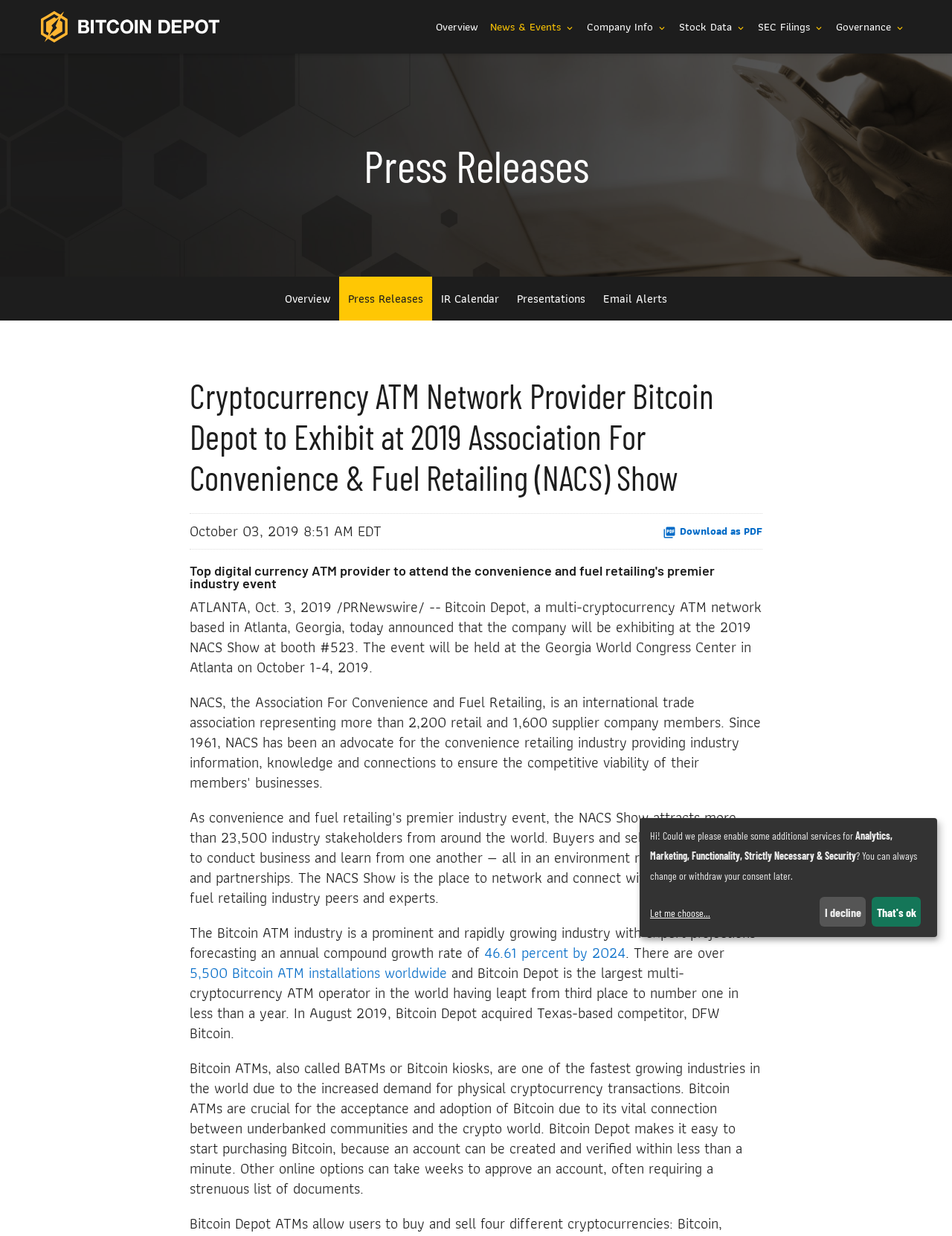Given the following UI element description: "Overview", find the bounding box coordinates in the webpage screenshot.

[0.29, 0.224, 0.356, 0.259]